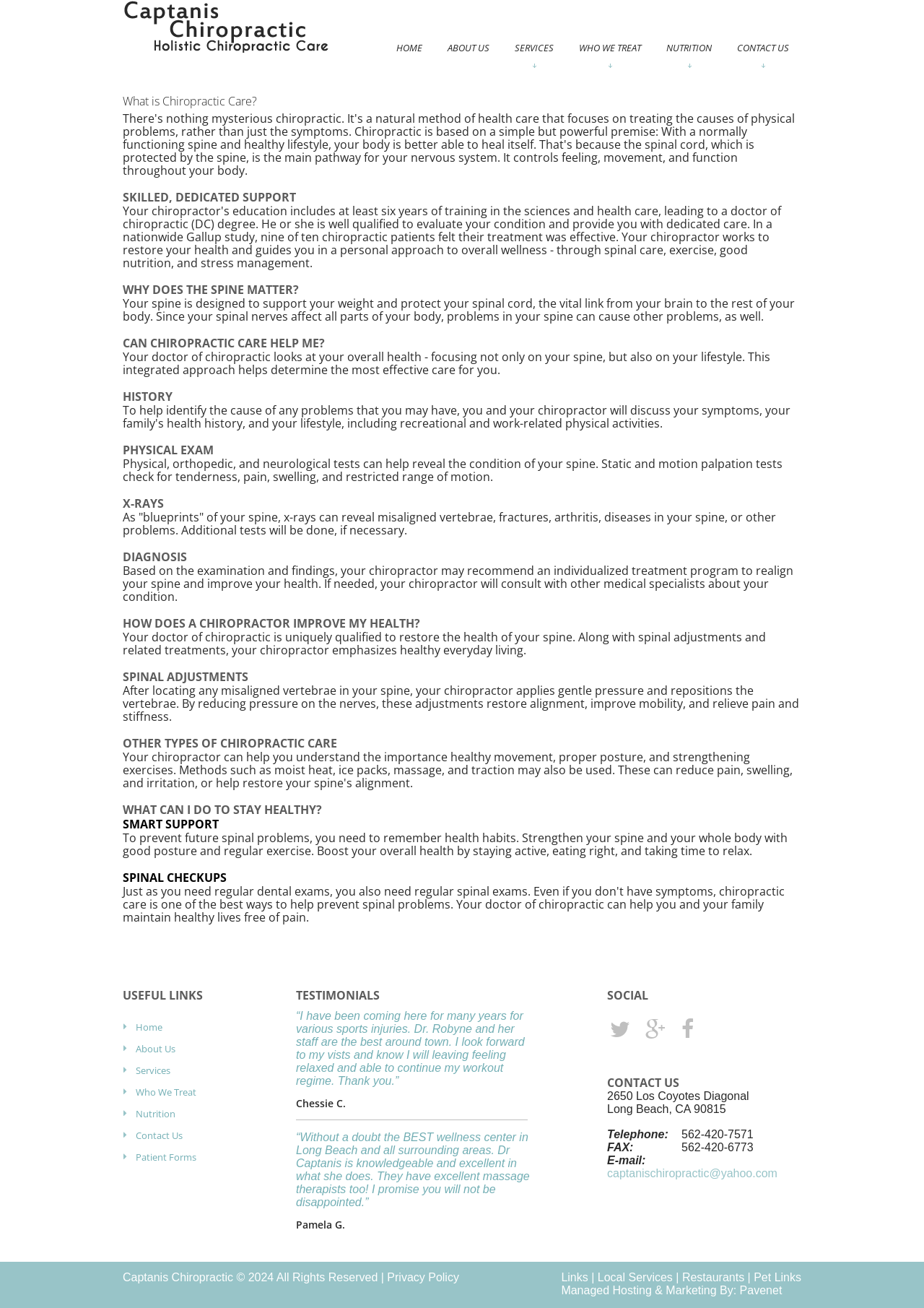Generate an in-depth caption that captures all aspects of the webpage.

This webpage is about Captanis Chiropractic, a chiropractic care office located in Long Beach, California. At the top of the page, there is a heading "Captanis Chiropractic" with an image next to it. Below this, there are six links to different sections of the website: "HOME", "ABOUT US", "SERVICES", "WHO WE TREAT", "NUTRITION", and "CONTACT US".

The main content of the page is divided into several sections. The first section is titled "What is Chiropractic Care?" and provides an introduction to chiropractic care. This is followed by sections titled "SKILLED, DEDICATED SUPPORT", "WHY DOES THE SPINE MATTER?", "CAN CHIROPRACTIC CARE HELP ME?", and "HISTORY", which provide more information about chiropractic care and its benefits.

The next section is titled "PHYSICAL EXAM" and explains the process of a physical exam in a chiropractic office. This is followed by sections titled "X-RAYS", "DIAGNOSIS", "HOW DOES A CHIROPRACTOR IMPROVE MY HEALTH?", "SPINAL ADJUSTMENTS", and "OTHER TYPES OF CHIROPRACTIC CARE", which provide more information about the diagnosis and treatment process.

The page also features a section titled "TESTIMONIALS" with two blockquotes from satisfied patients, Chessie C. and Pamela G. Additionally, there is a section titled "SOCIAL" with links to the office's social media profiles.

At the bottom of the page, there is a section titled "CONTACT US" with the office's address, phone number, fax number, and email address. There are also links to the office's privacy policy and other related websites. Finally, there is a copyright notice and a mention of the website's hosting and marketing company.